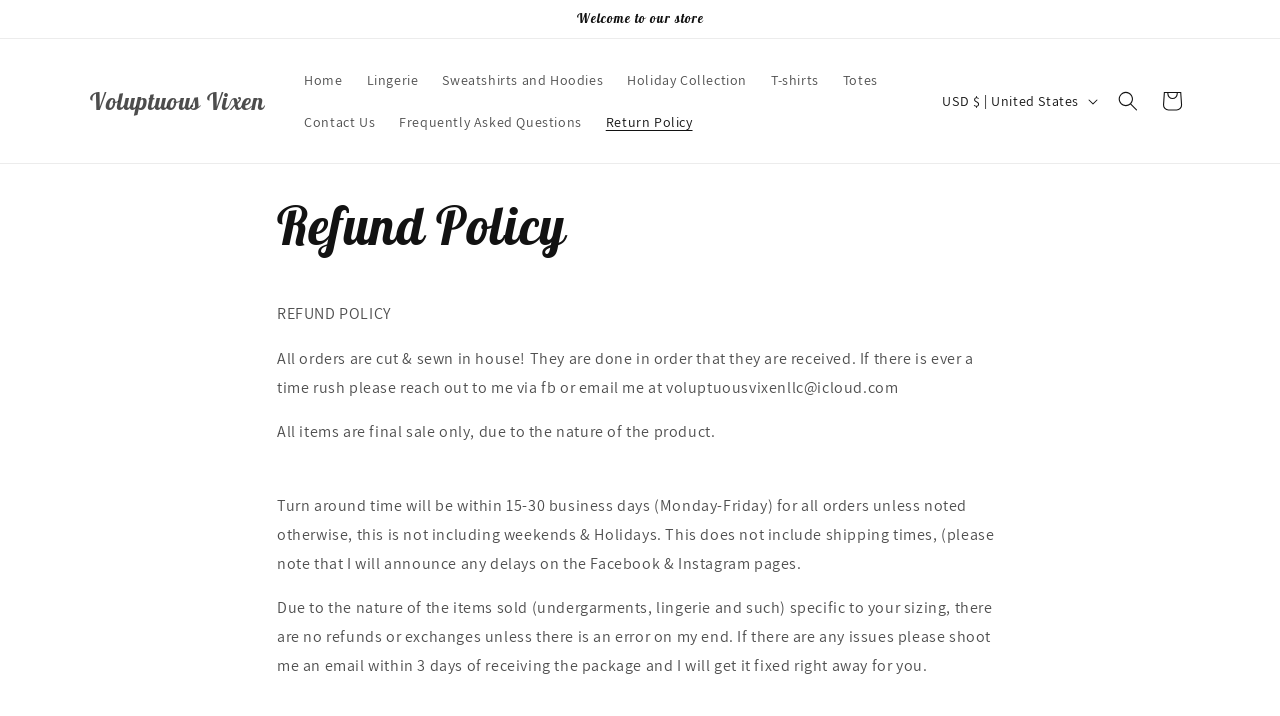Please locate the bounding box coordinates of the element that should be clicked to complete the given instruction: "Search for products".

[0.864, 0.111, 0.898, 0.172]